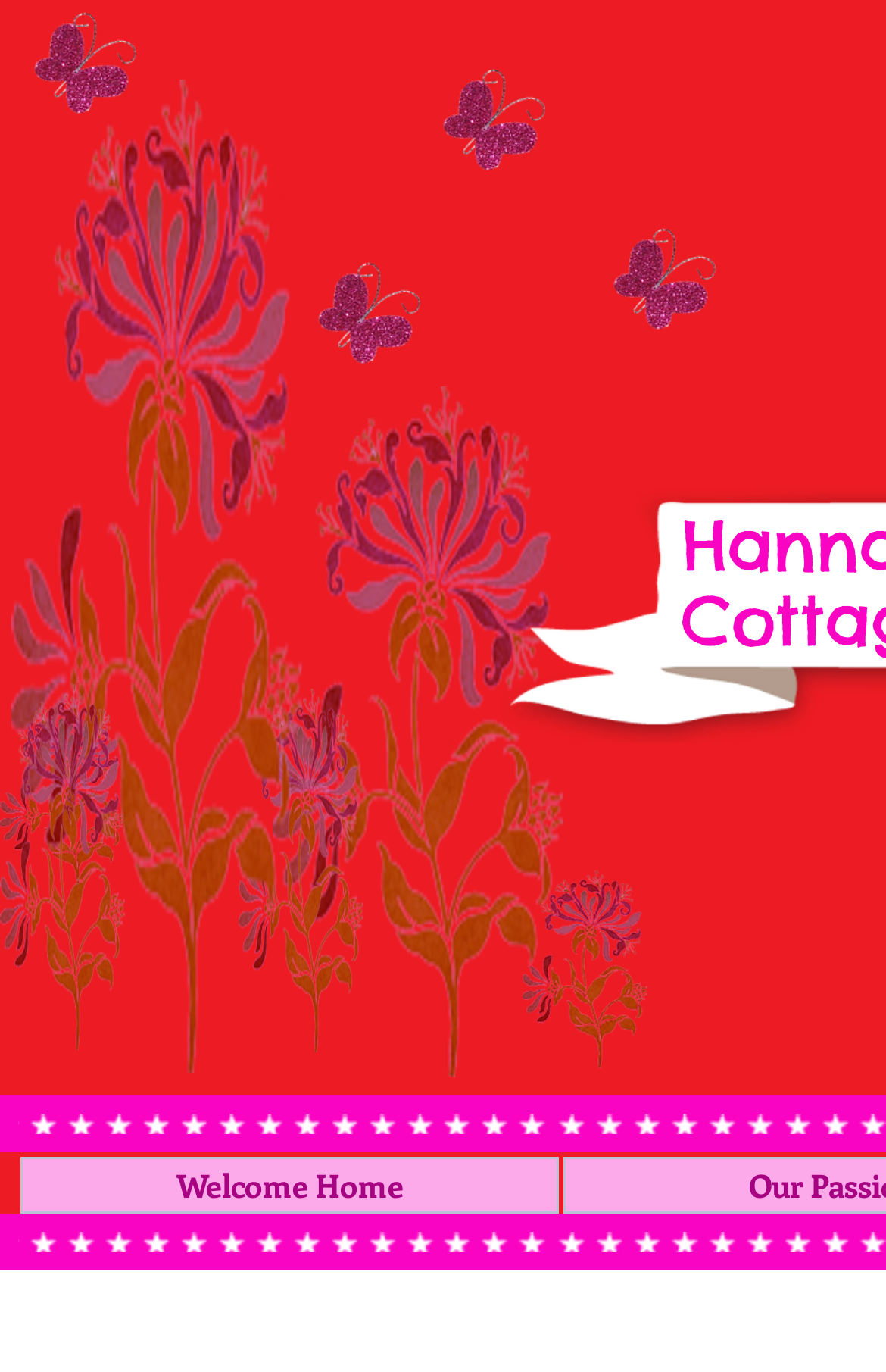Identify the bounding box of the HTML element described as: "Welcome Home".

[0.023, 0.843, 0.631, 0.884]